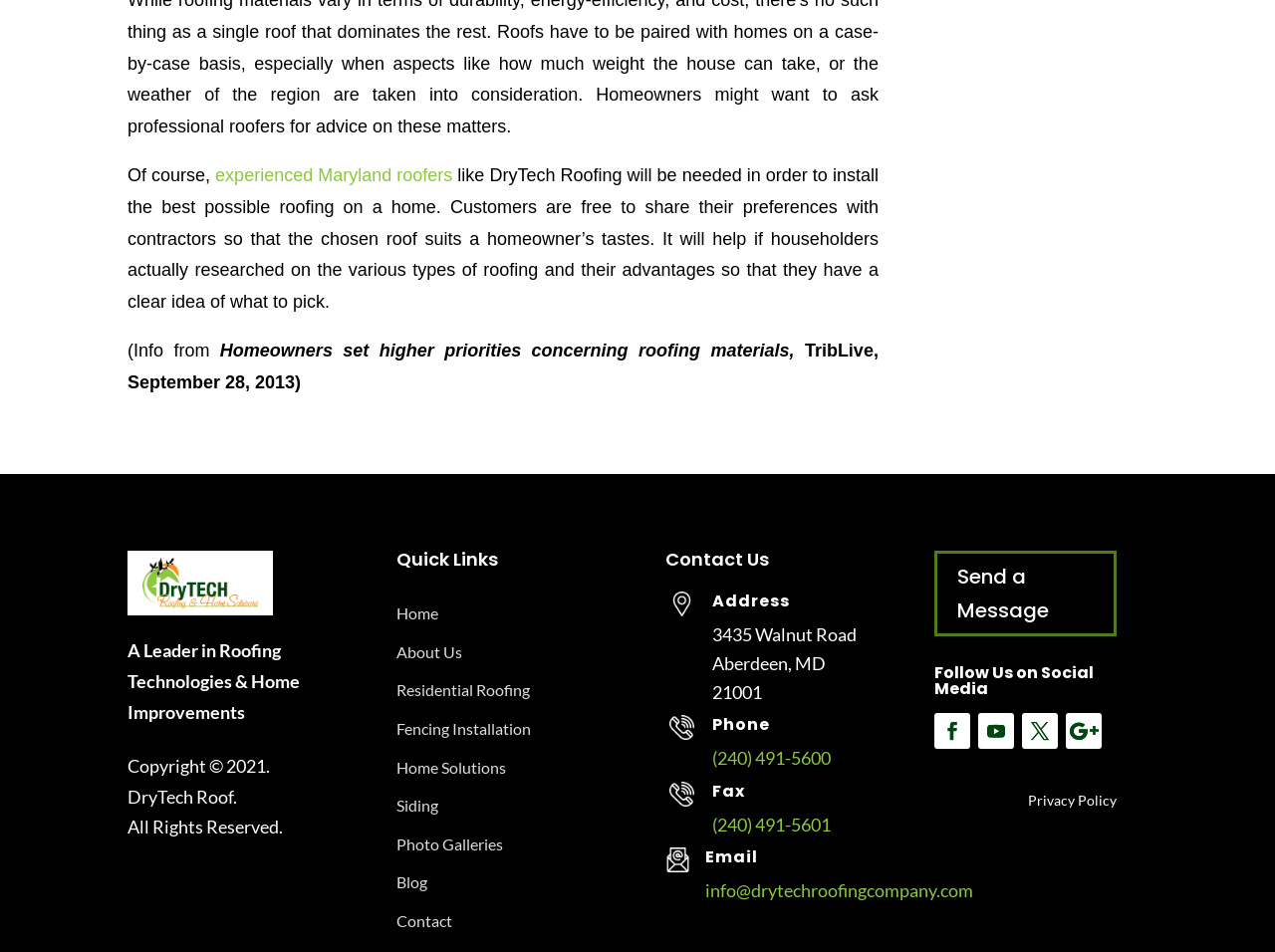What is the company name mentioned in the webpage?
Provide a thorough and detailed answer to the question.

The company name is mentioned in the webpage as 'DryTech Roofing' which is also the title of the webpage. It is mentioned in the text 'Copyright © 2021. DryTech Roof.'